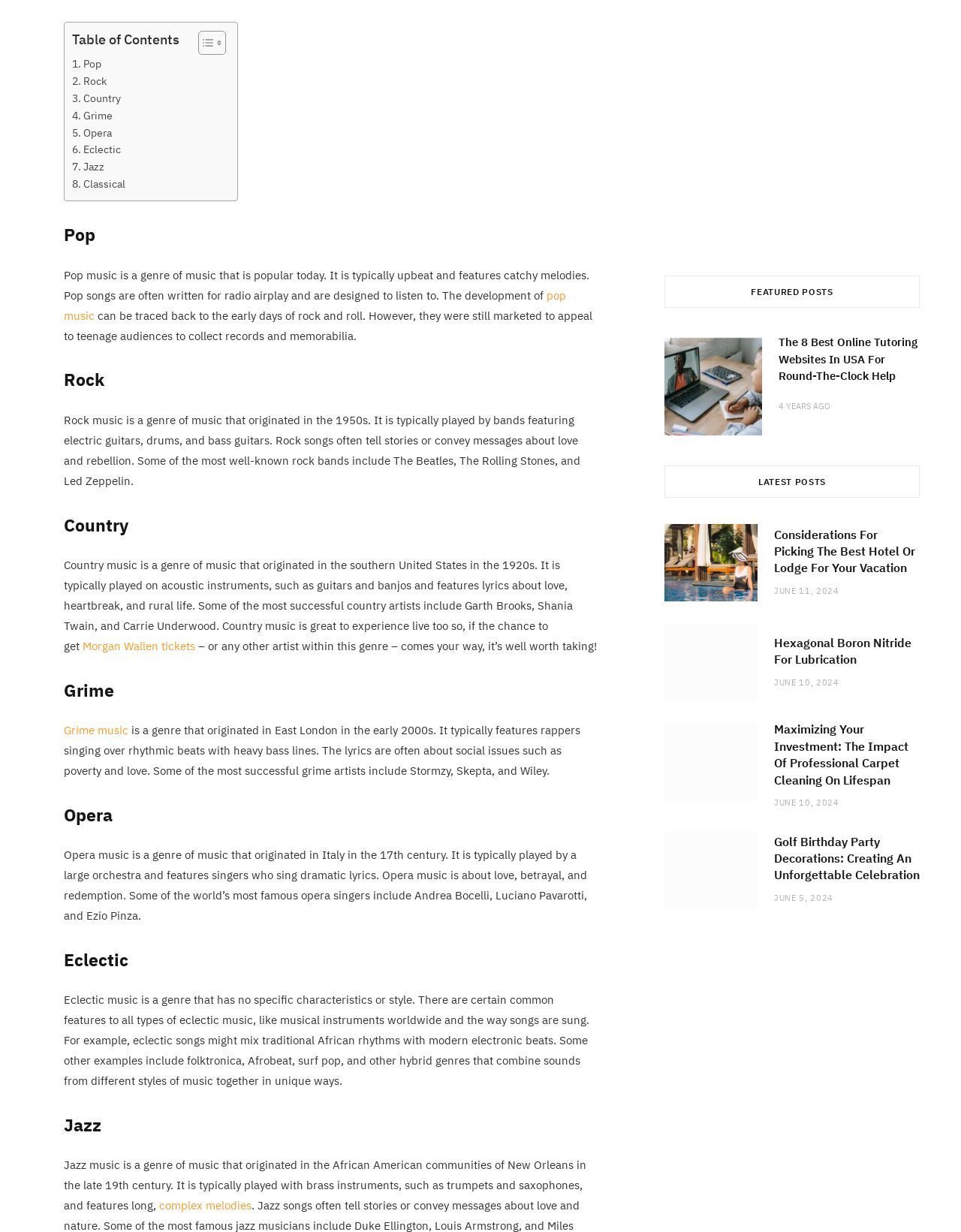What is the genre of music that originated in the 1950s?
Answer the question with just one word or phrase using the image.

Rock